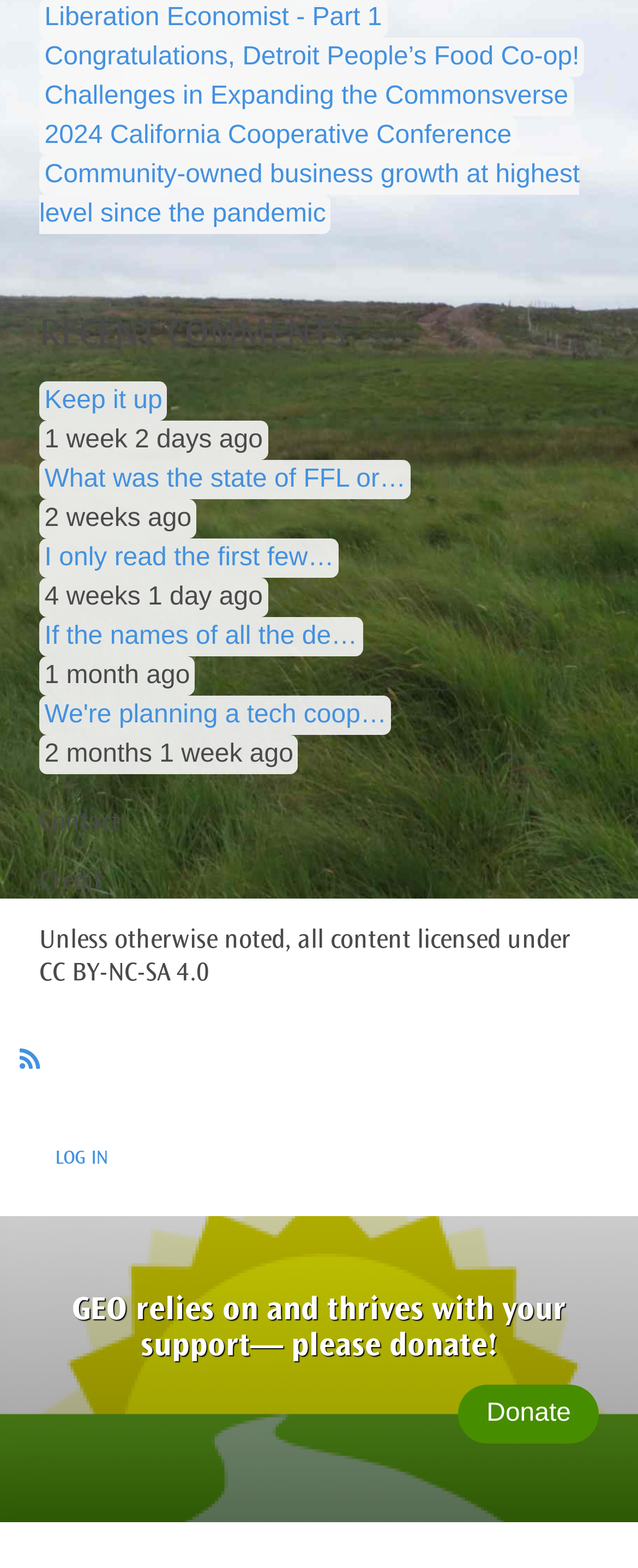Locate the bounding box coordinates of the element I should click to achieve the following instruction: "View recent comments".

[0.062, 0.2, 0.938, 0.231]